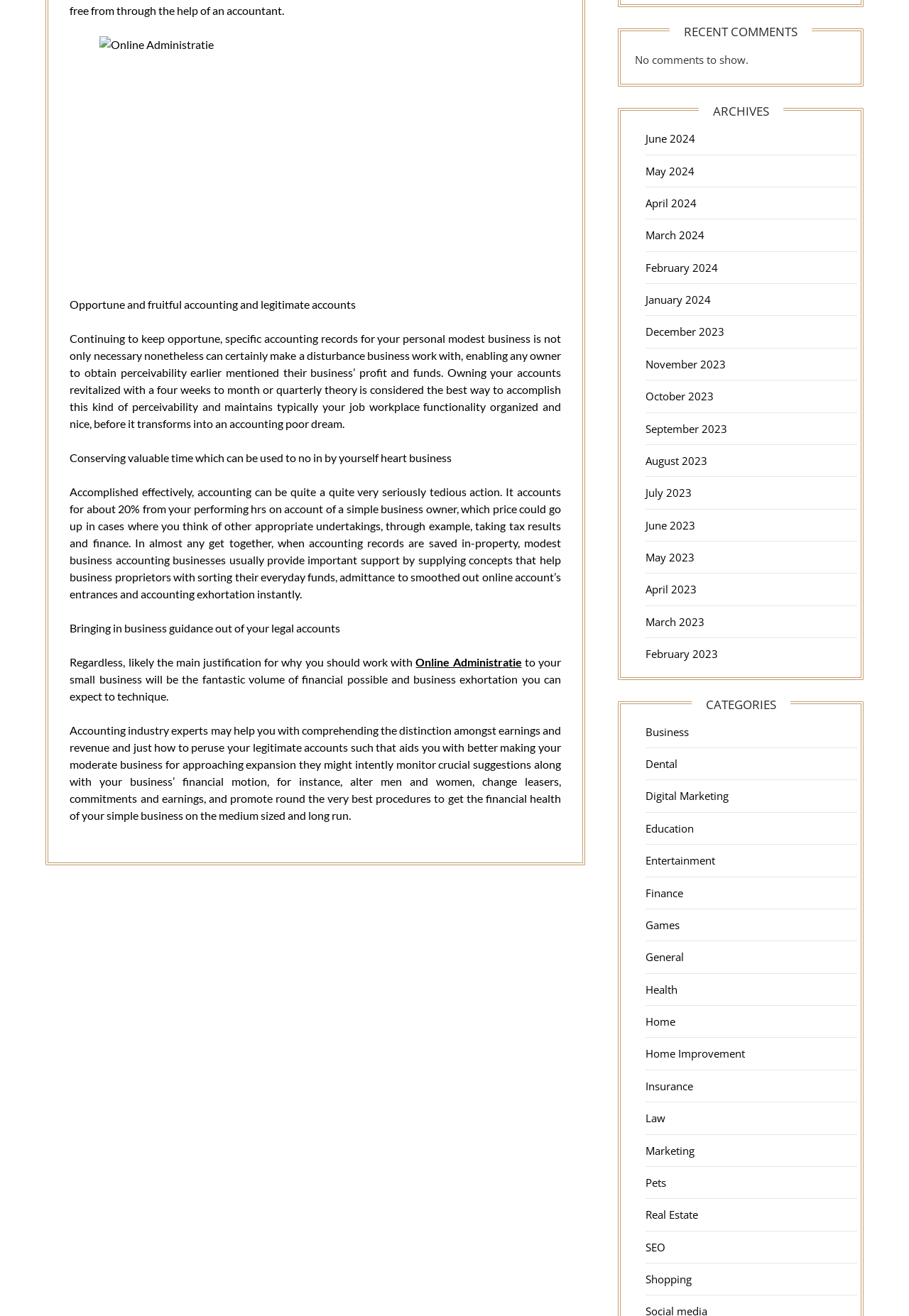Identify the bounding box for the UI element described as: "May 2024". Ensure the coordinates are four float numbers between 0 and 1, formatted as [left, top, right, bottom].

[0.71, 0.124, 0.764, 0.135]